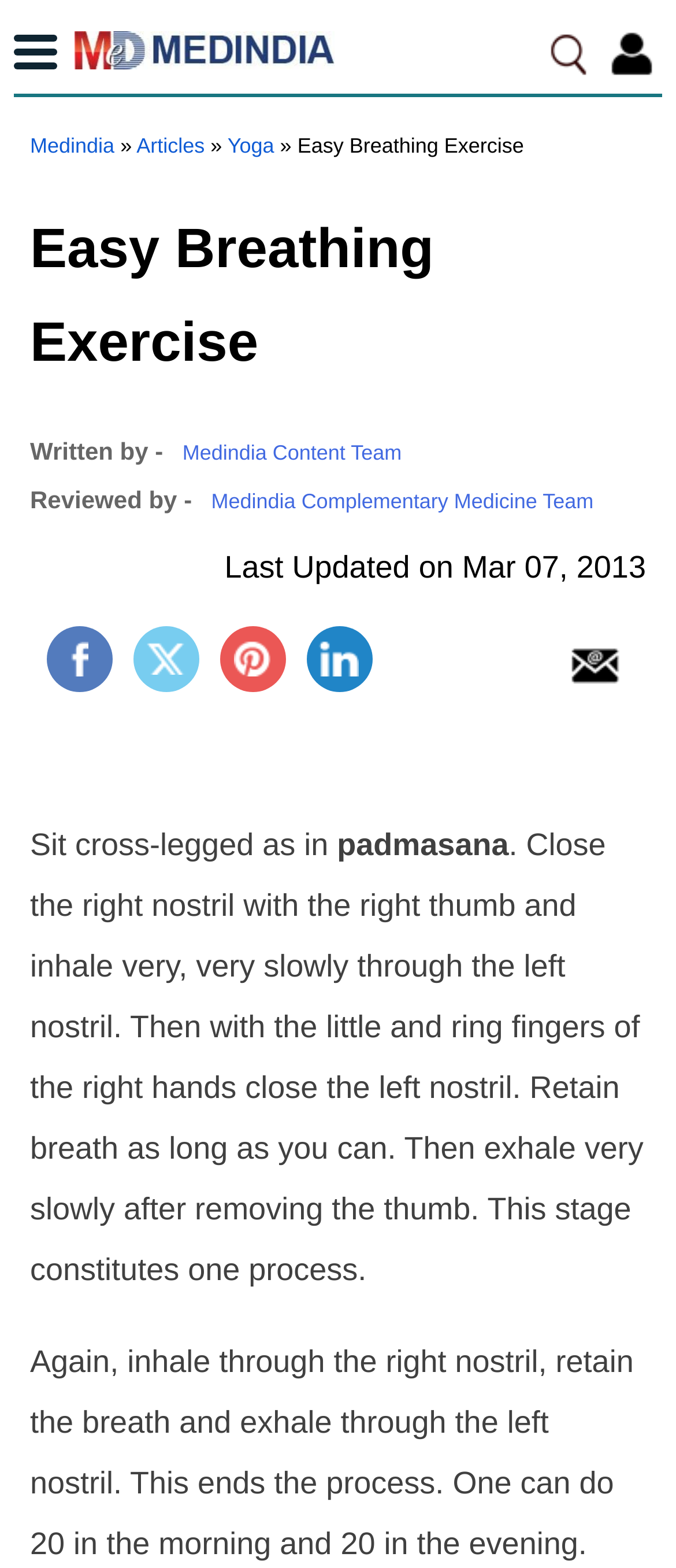Identify the bounding box coordinates of the section that should be clicked to achieve the task described: "Email this article".

[0.827, 0.401, 0.92, 0.441]